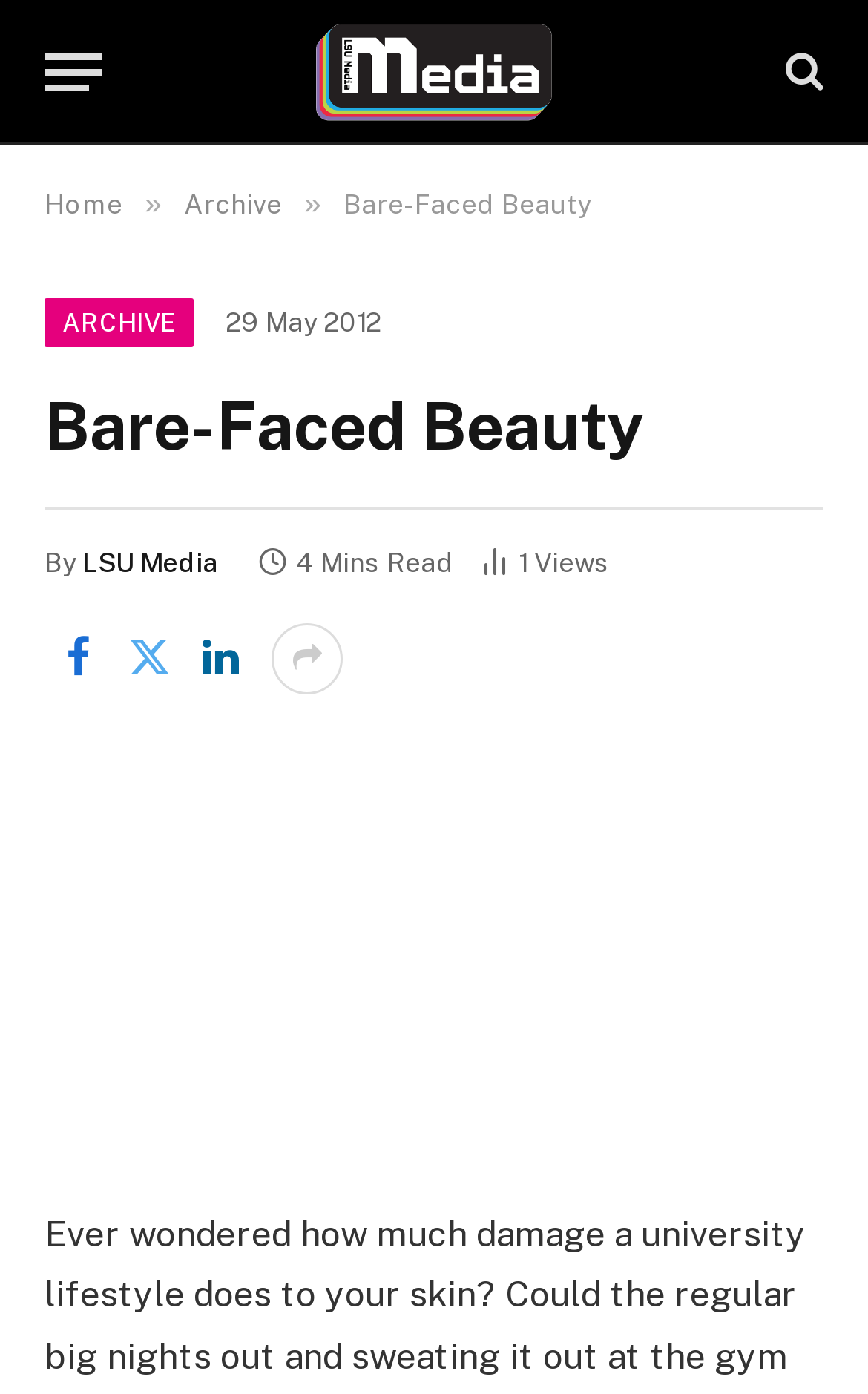Please identify the bounding box coordinates of the clickable element to fulfill the following instruction: "Read the article". The coordinates should be four float numbers between 0 and 1, i.e., [left, top, right, bottom].

[0.051, 0.546, 0.949, 0.813]